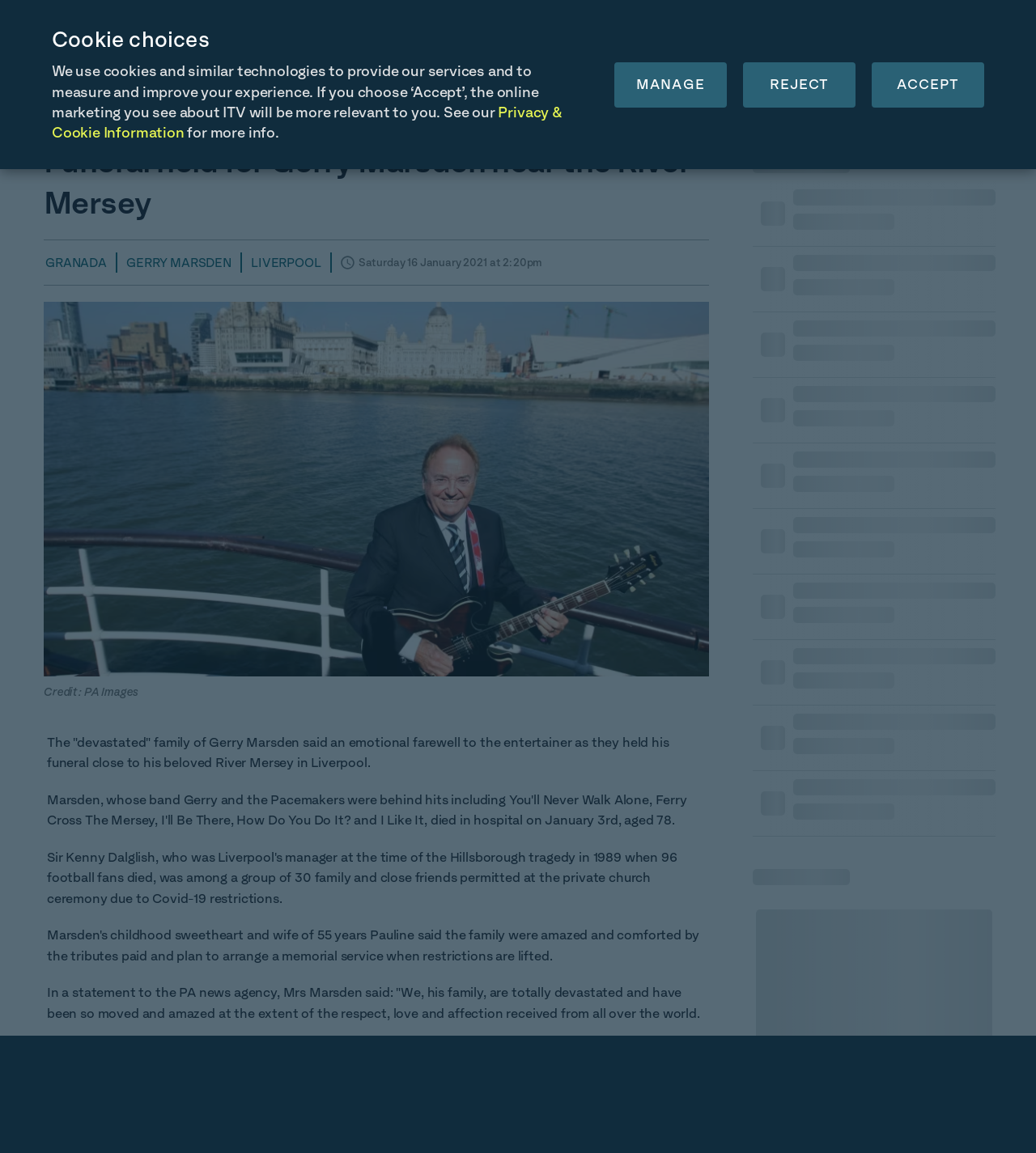Find the bounding box coordinates of the element you need to click on to perform this action: 'Read more about Gerry Marsden'. The coordinates should be represented by four float values between 0 and 1, in the format [left, top, right, bottom].

[0.122, 0.219, 0.223, 0.236]